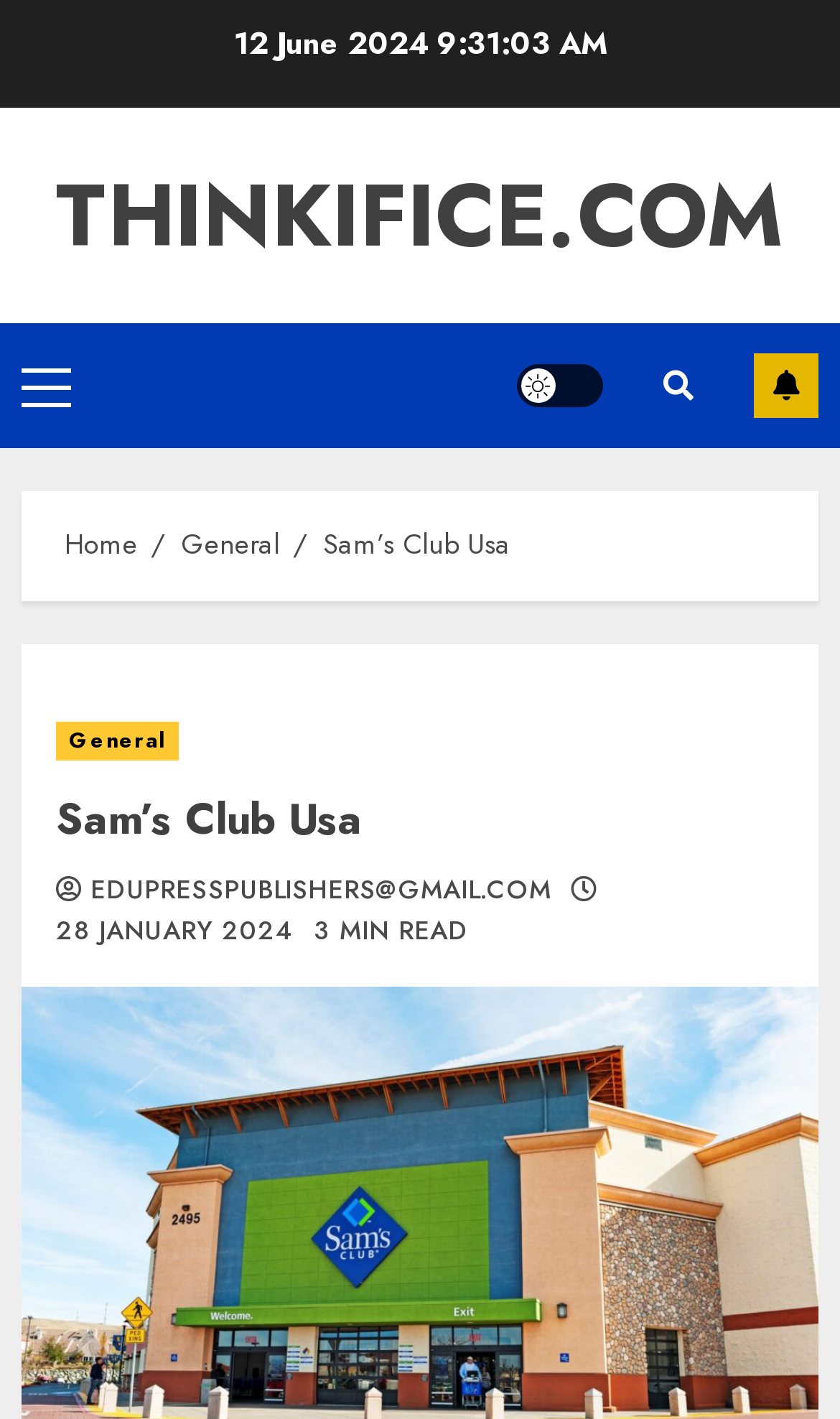Could you find the bounding box coordinates of the clickable area to complete this instruction: "View camping rates for 2024"?

None